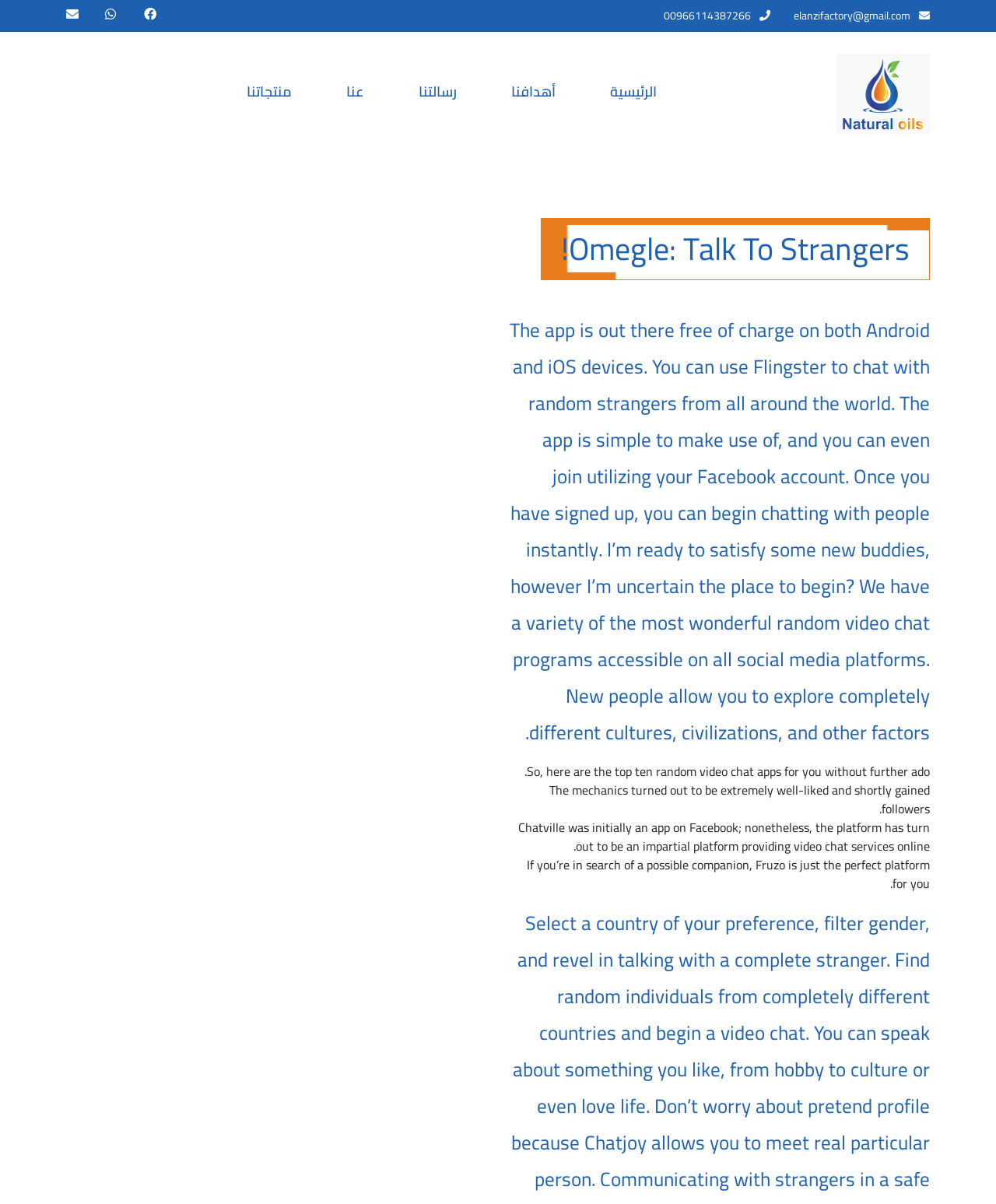How many links are there at the top of the webpage?
Respond to the question with a well-detailed and thorough answer.

There are five link elements at the top of the webpage, including the email address, phone number, and three social media links.